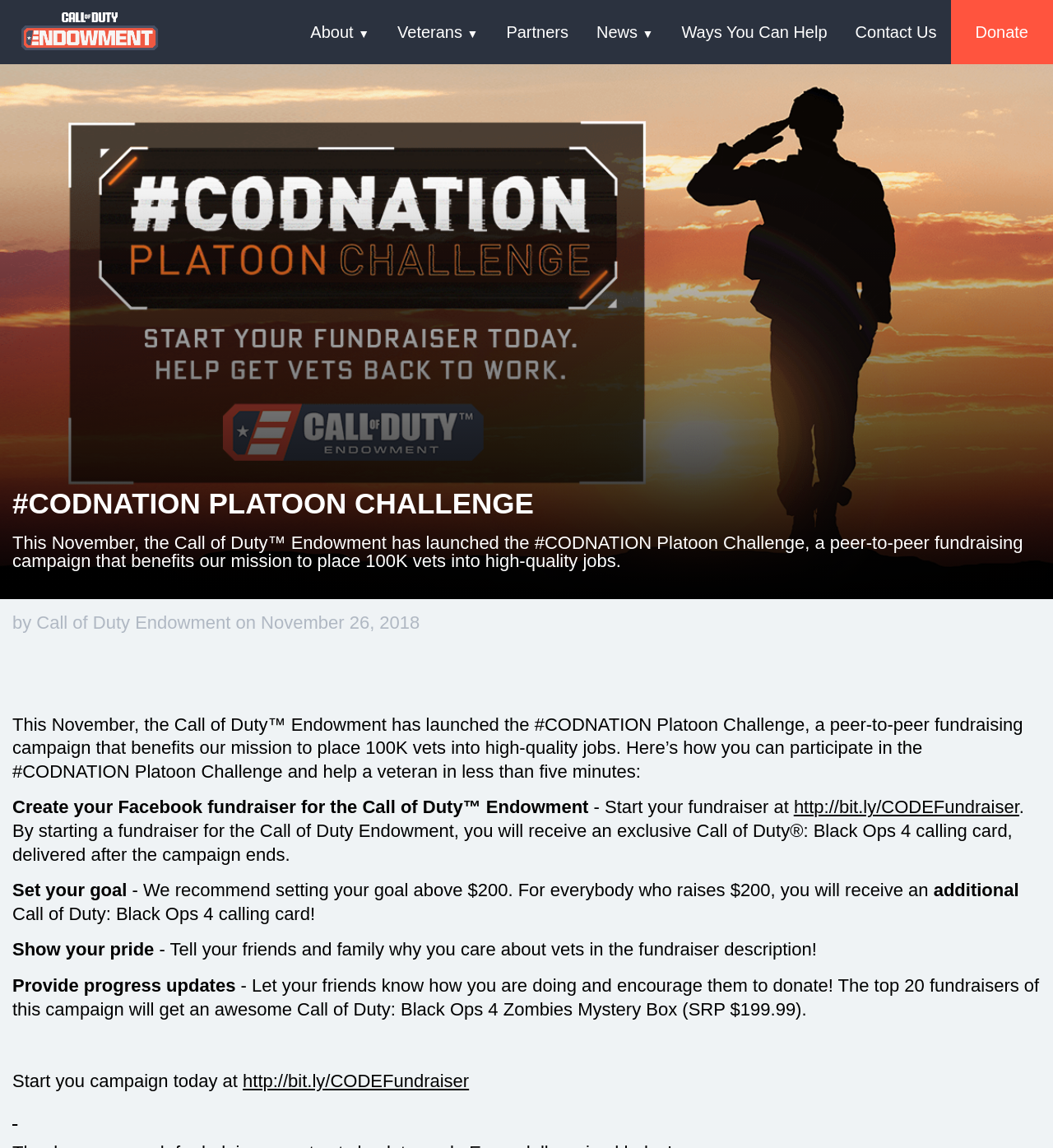Predict the bounding box for the UI component with the following description: "About ▼".

[0.282, 0.0, 0.364, 0.056]